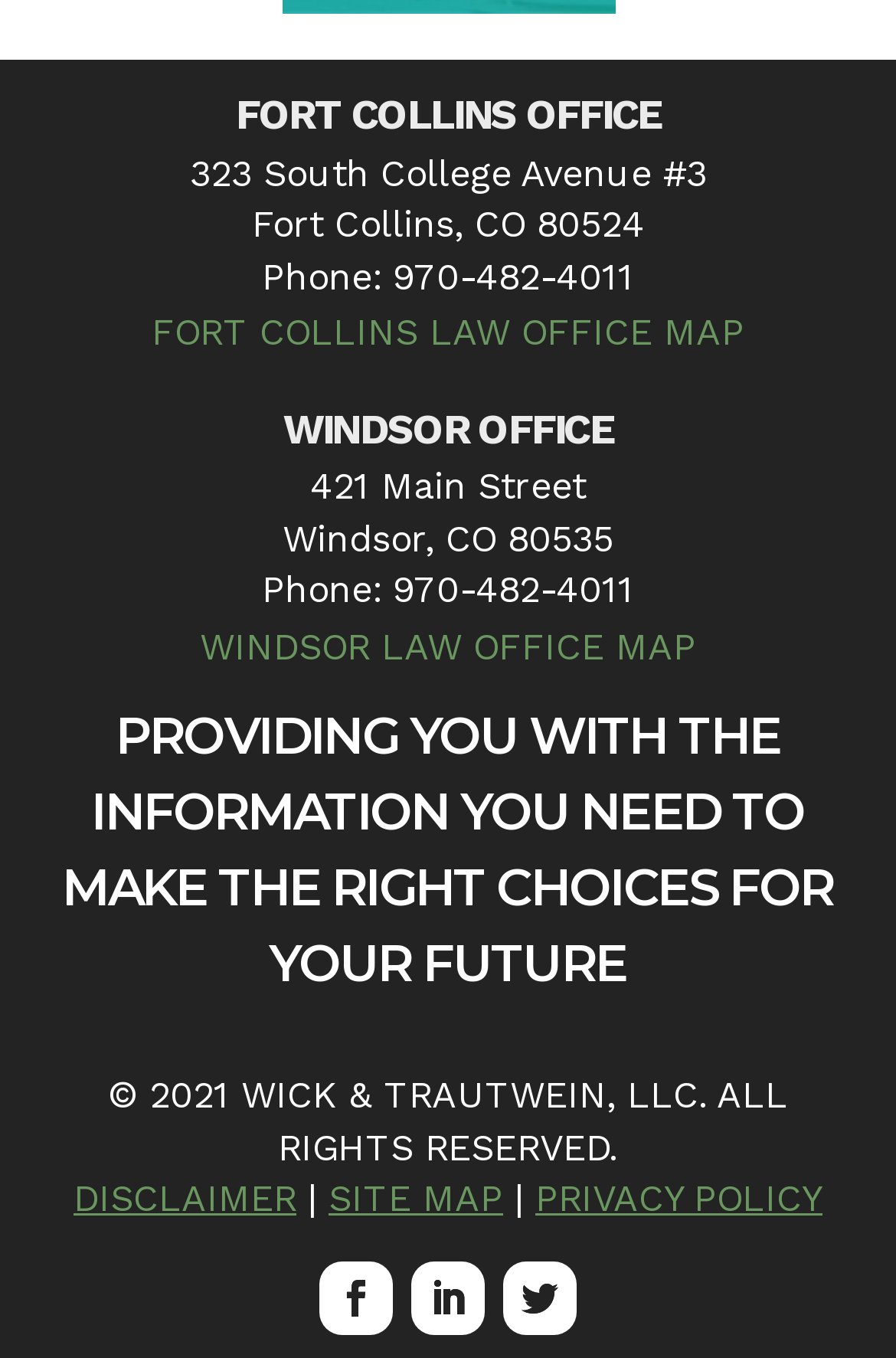Calculate the bounding box coordinates for the UI element based on the following description: "Fort Collins Law Office Map". Ensure the coordinates are four float numbers between 0 and 1, i.e., [left, top, right, bottom].

[0.169, 0.228, 0.831, 0.261]